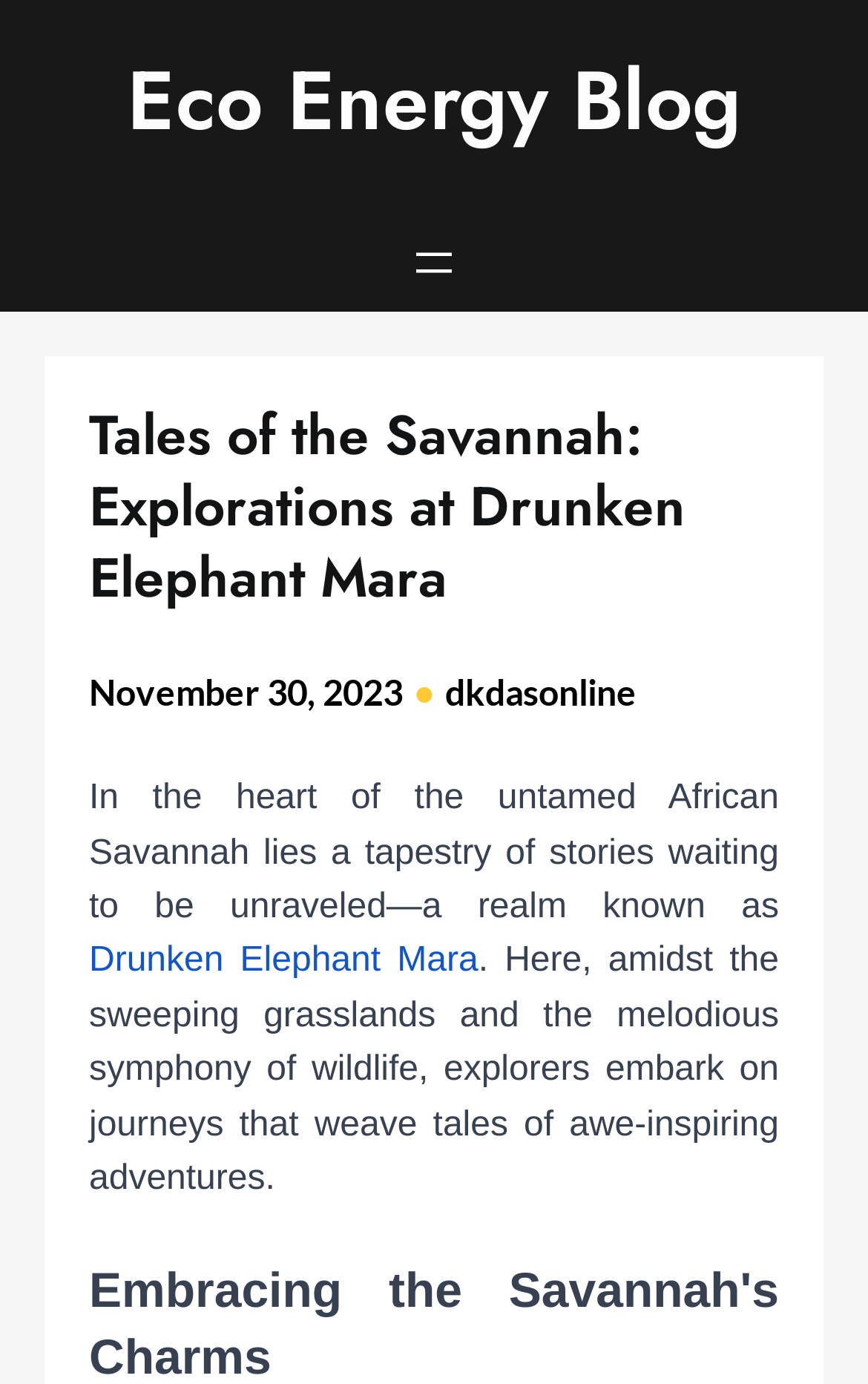Use a single word or phrase to answer this question: 
How many links are there in the main content area?

3